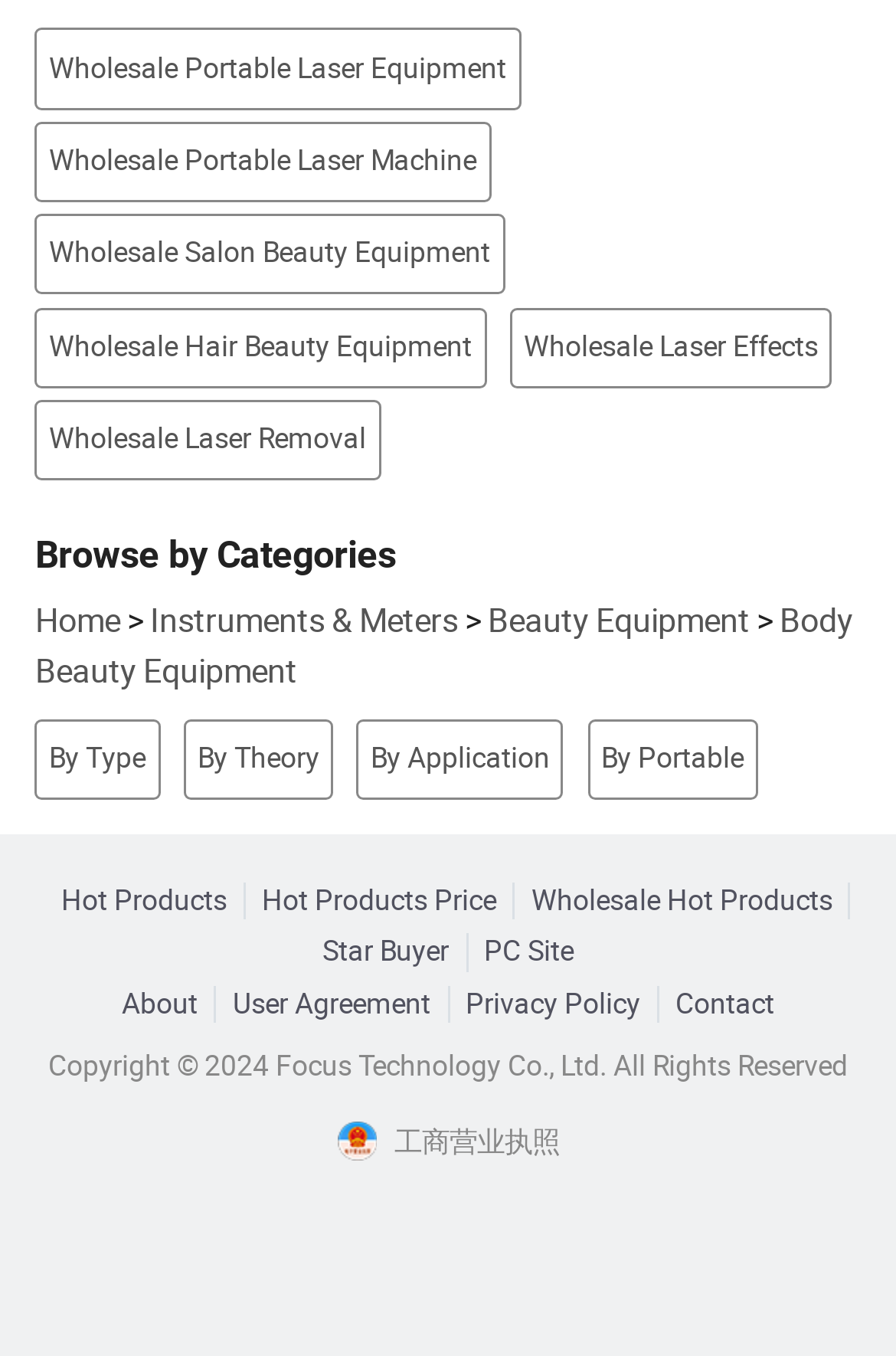Determine the bounding box coordinates for the area that needs to be clicked to fulfill this task: "View Hot Products". The coordinates must be given as four float numbers between 0 and 1, i.e., [left, top, right, bottom].

[0.05, 0.65, 0.274, 0.678]